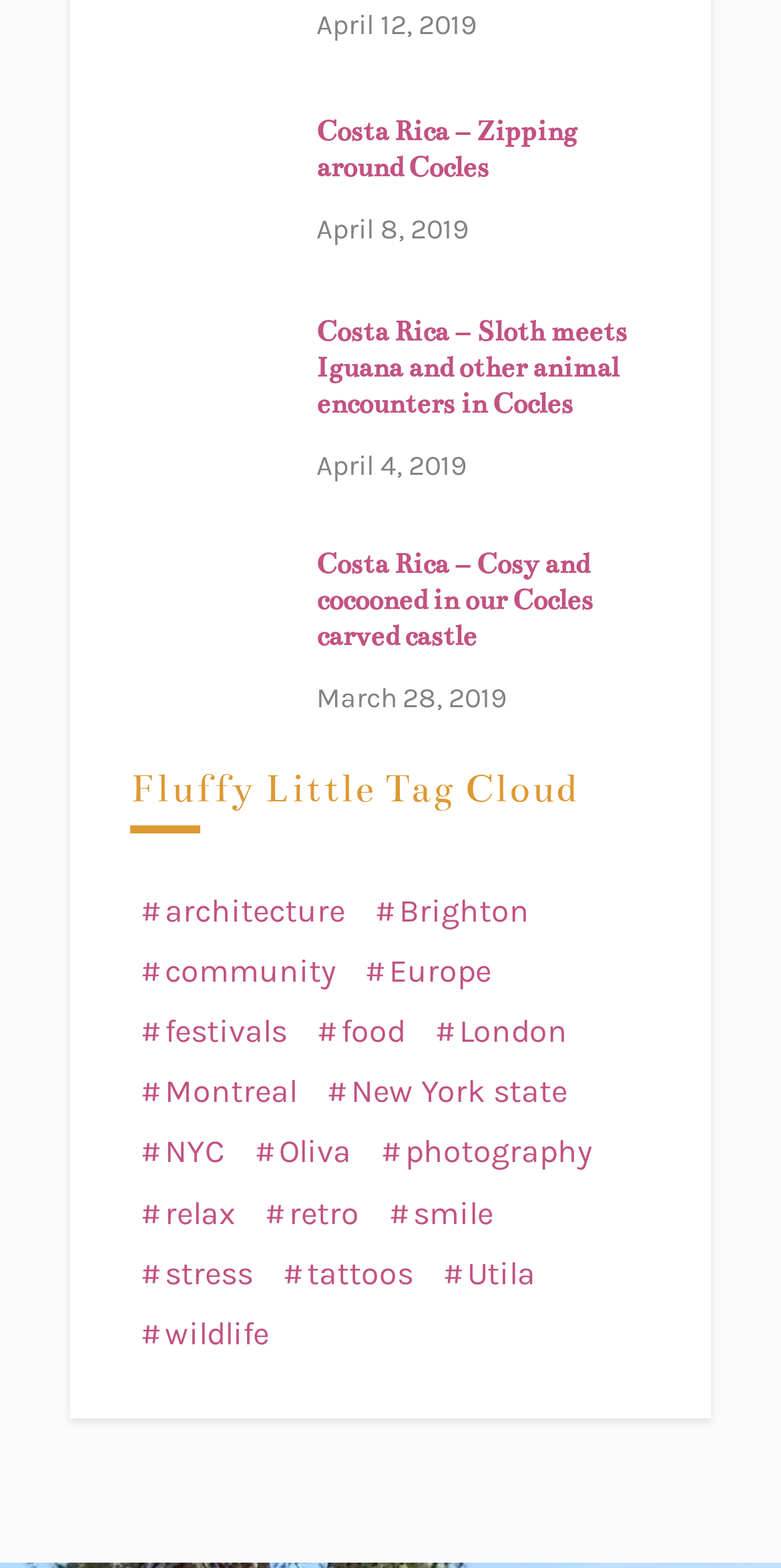Please give a one-word or short phrase response to the following question: 
How many articles are listed on this page?

3